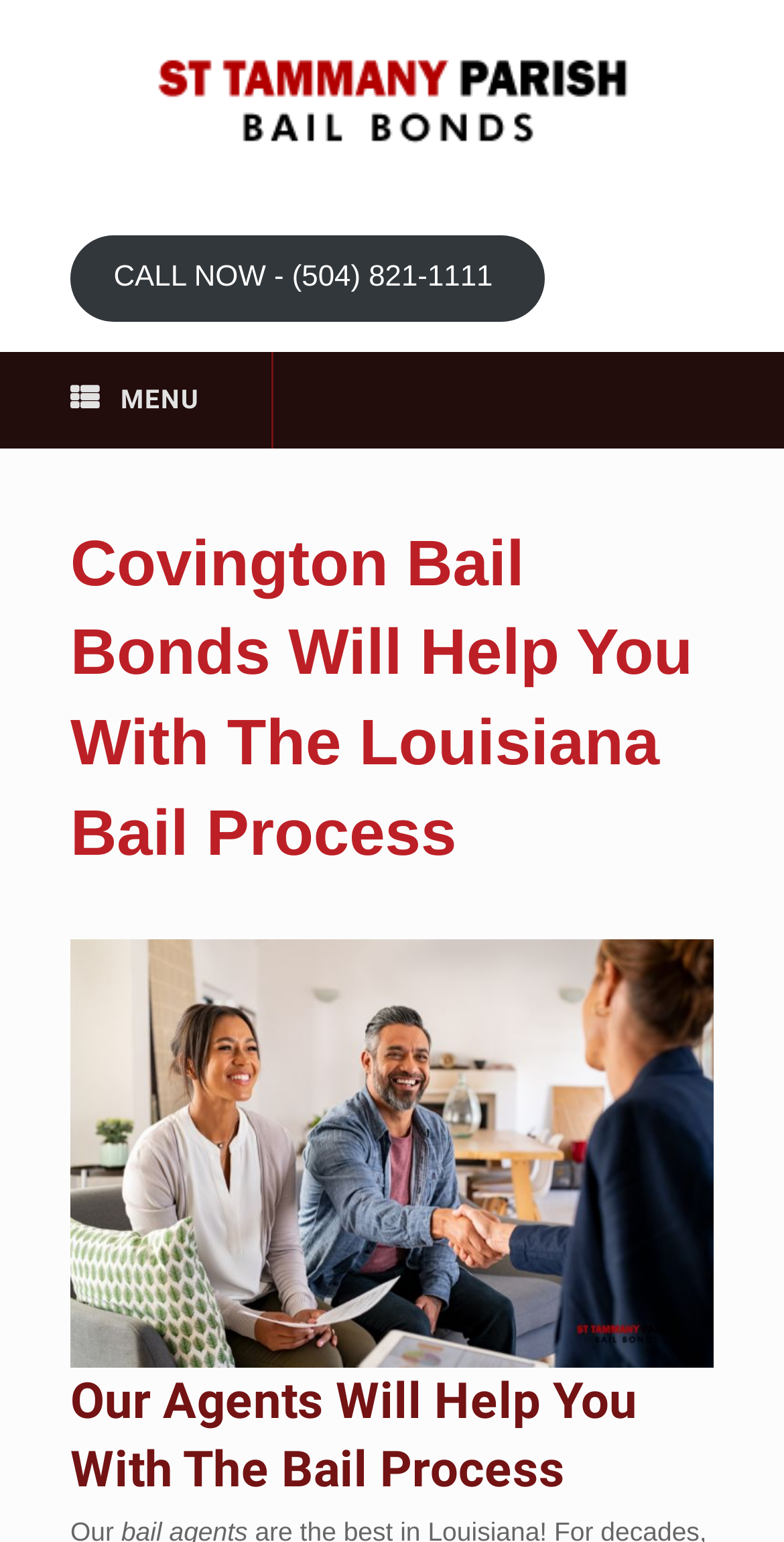What is the phone number to call for bail bonds?
Please describe in detail the information shown in the image to answer the question.

I found the phone number by looking at the static text element that says 'CALL NOW - (504) 821-1111' which is located at the top of the webpage.